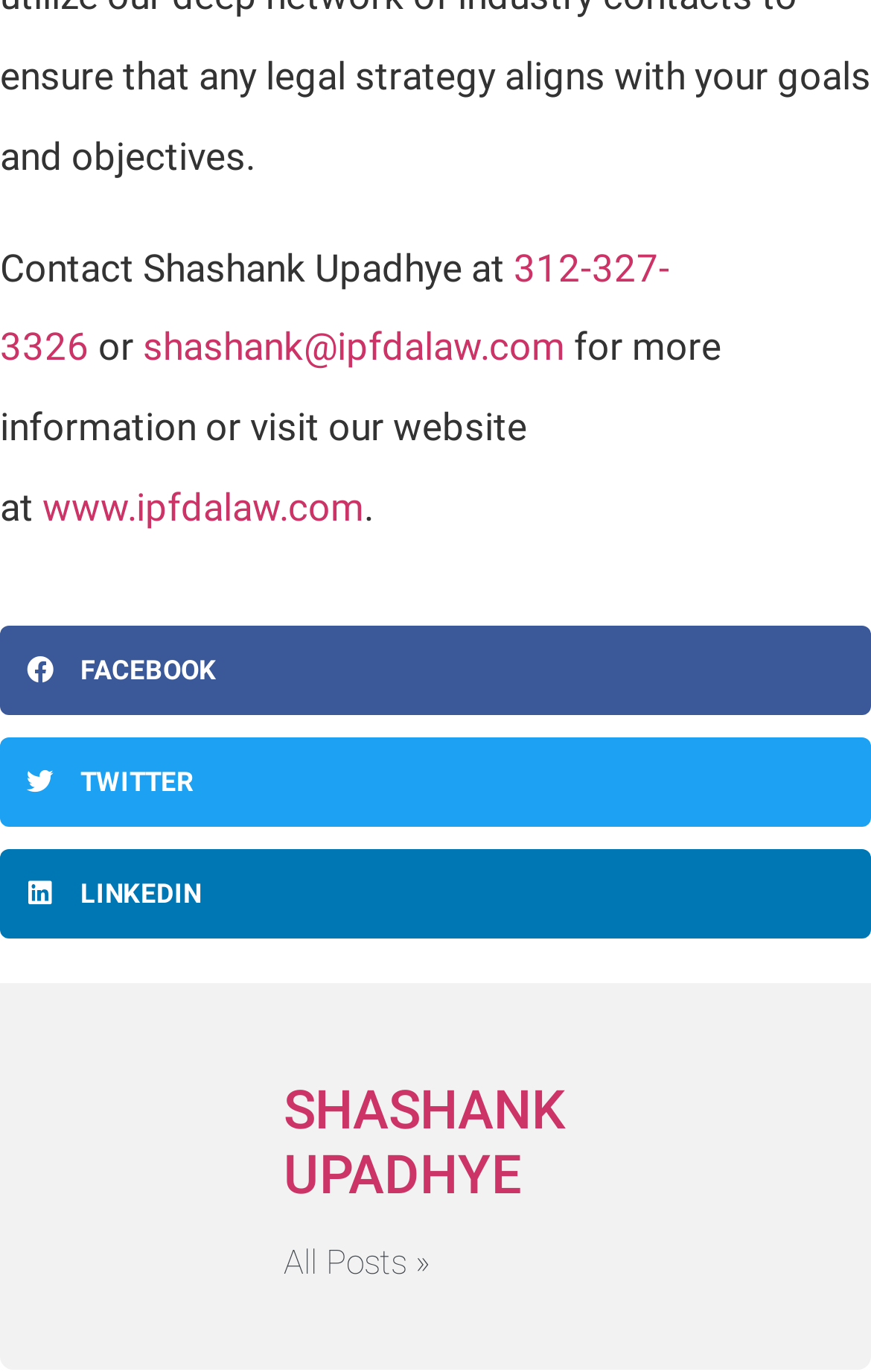What is the name of the person in the picture?
Refer to the screenshot and deliver a thorough answer to the question presented.

The picture is located at the bottom of the webpage, and the name 'Shashank Upadhye' is written next to it, indicating that the person in the picture is Shashank Upadhye.